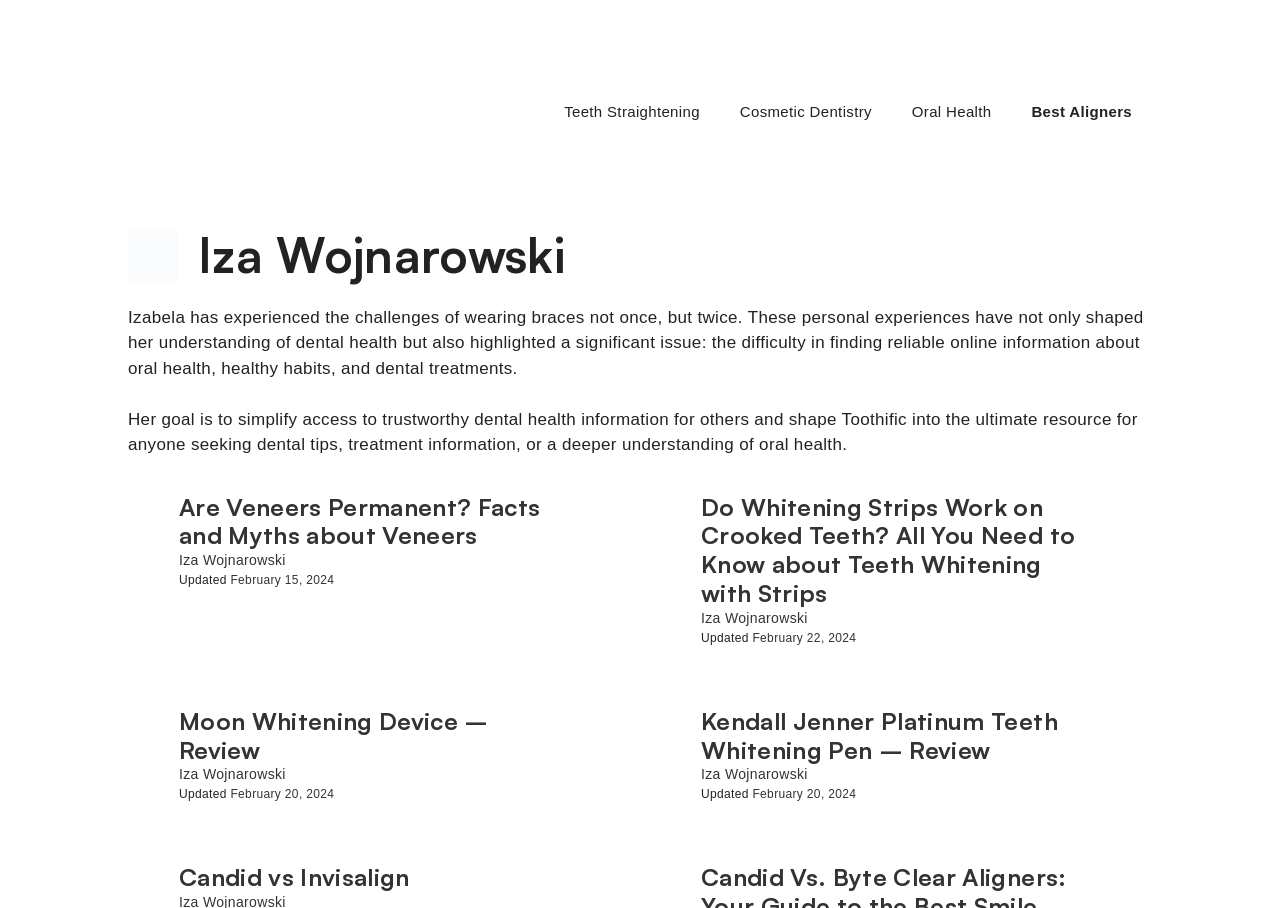Based on the element description: "Iza Wojnarowski", identify the bounding box coordinates for this UI element. The coordinates must be four float numbers between 0 and 1, listed as [left, top, right, bottom].

[0.548, 0.844, 0.631, 0.862]